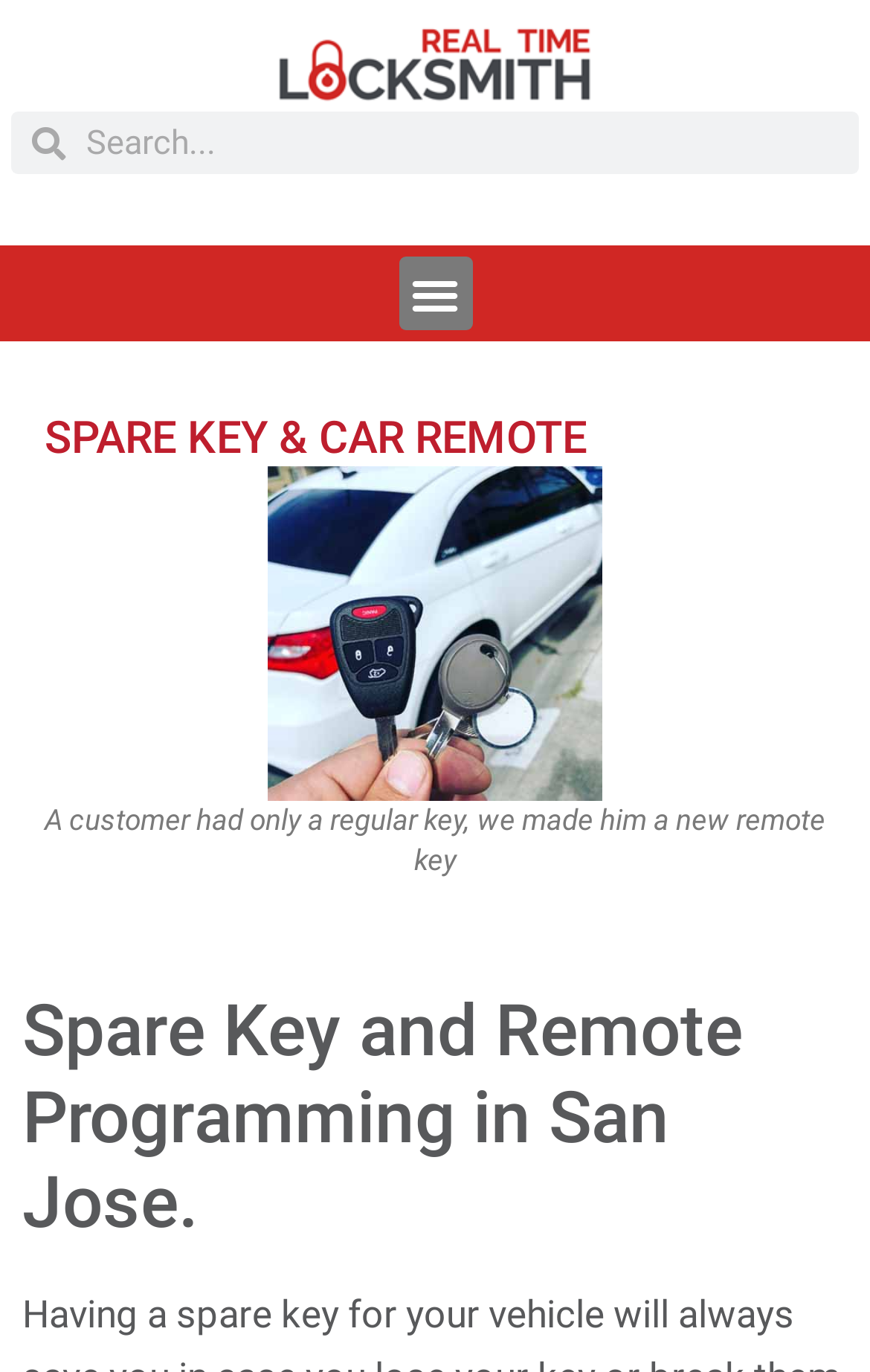Provide a brief response to the question below using one word or phrase:
What is the location of the service?

San Jose and Campbell